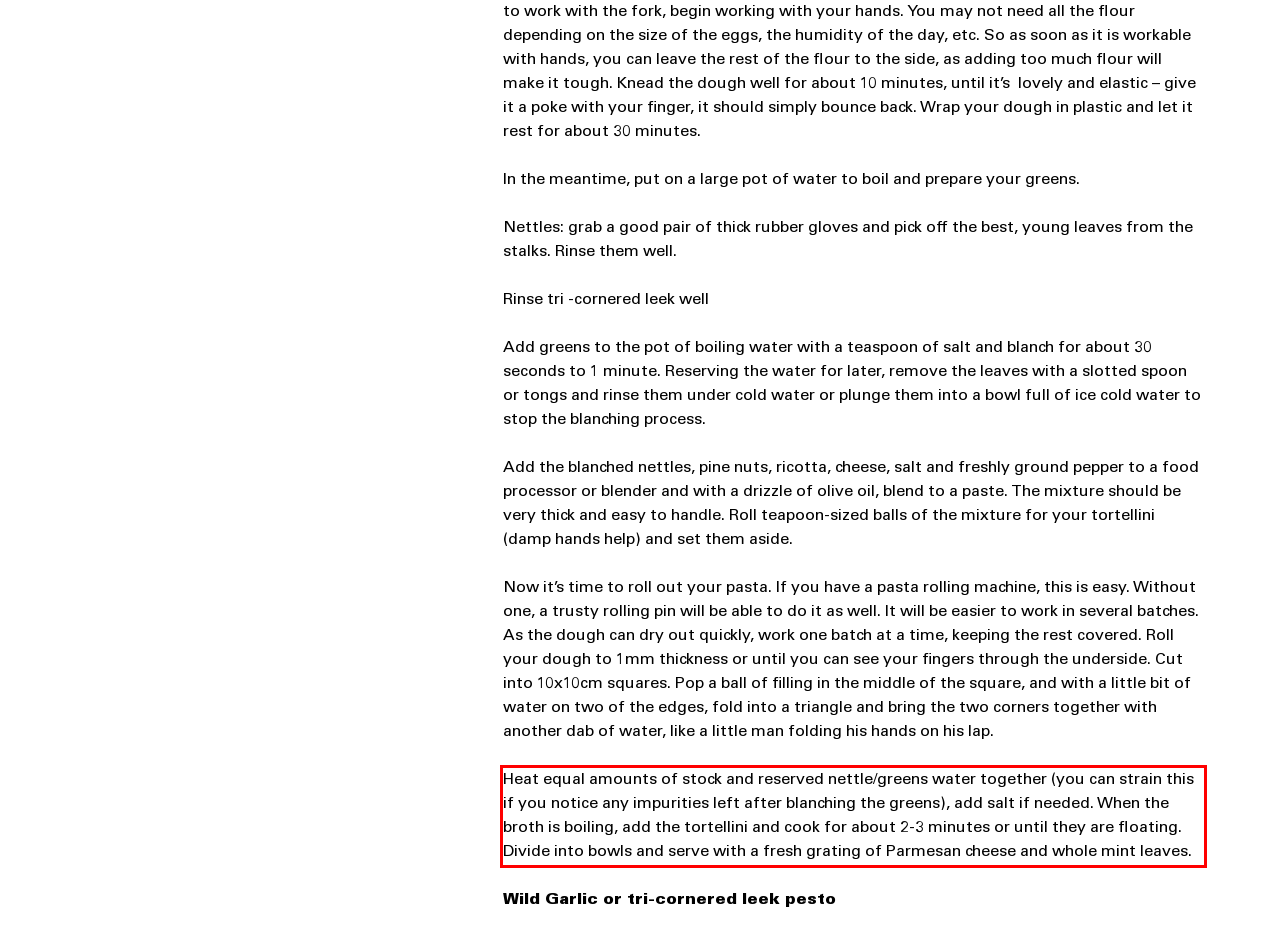Extract and provide the text found inside the red rectangle in the screenshot of the webpage.

Heat equal amounts of stock and reserved nettle/greens water together (you can strain this if you notice any impurities left after blanching the greens), add salt if needed. When the broth is boiling, add the tortellini and cook for about 2-3 minutes or until they are floating. Divide into bowls and serve with a fresh grating of Parmesan cheese and whole mint leaves.